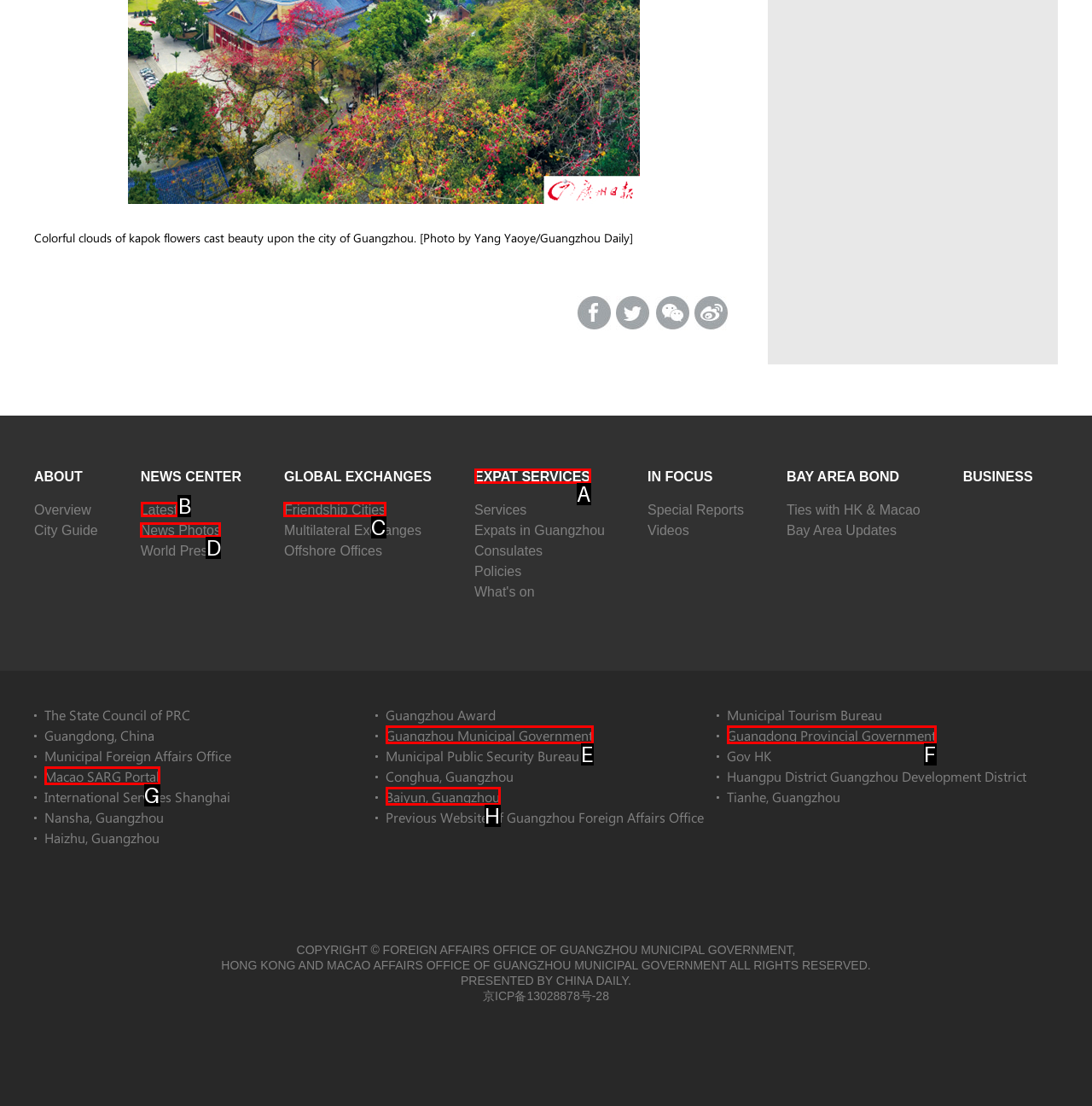Determine which UI element I need to click to achieve the following task: Read Latest news Provide your answer as the letter of the selected option.

B